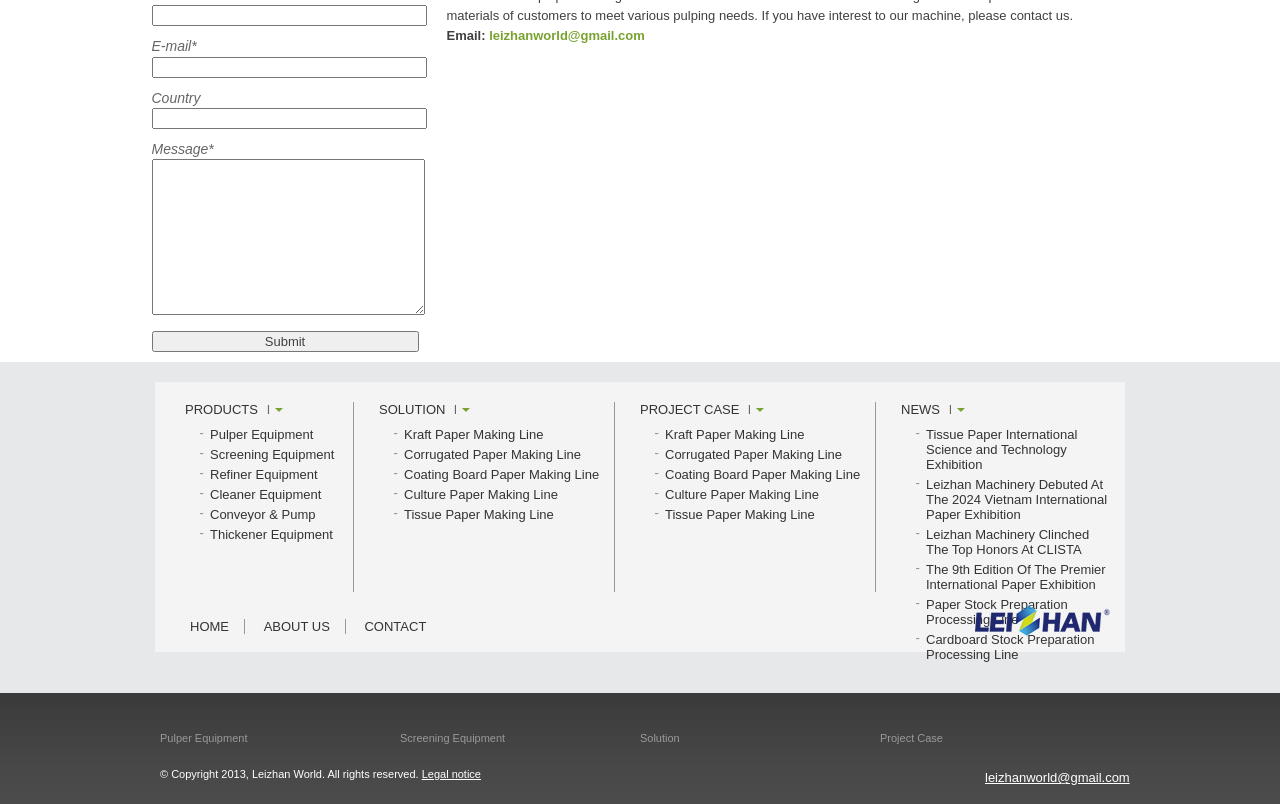Show the bounding box coordinates of the region that should be clicked to follow the instruction: "Enter your name."

[0.118, 0.006, 0.333, 0.032]